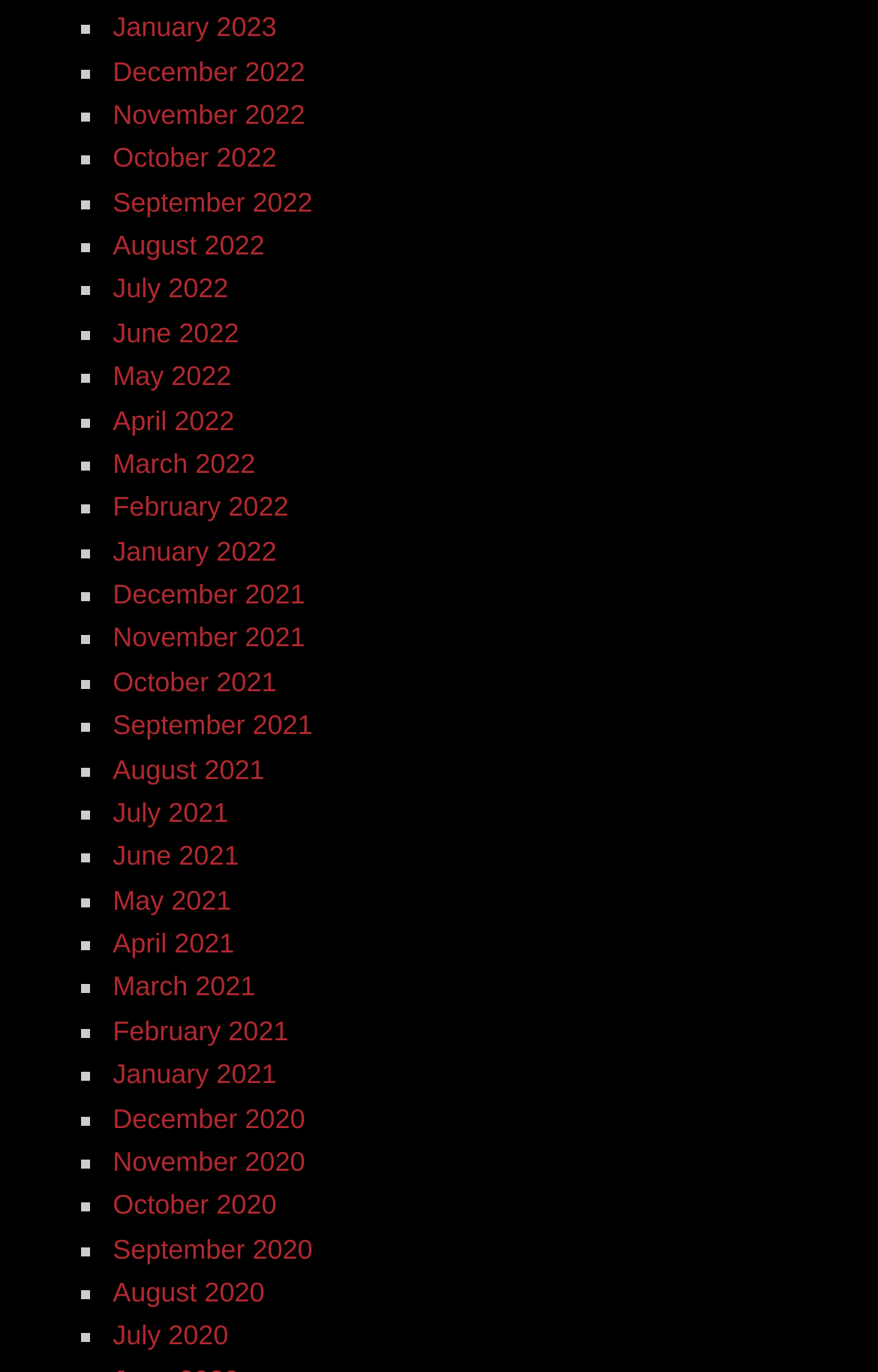How many months are listed in total?
Look at the screenshot and provide an in-depth answer.

By counting the number of links in the list, I can see that there are 36 months listed in total, ranging from January 2020 to January 2023.